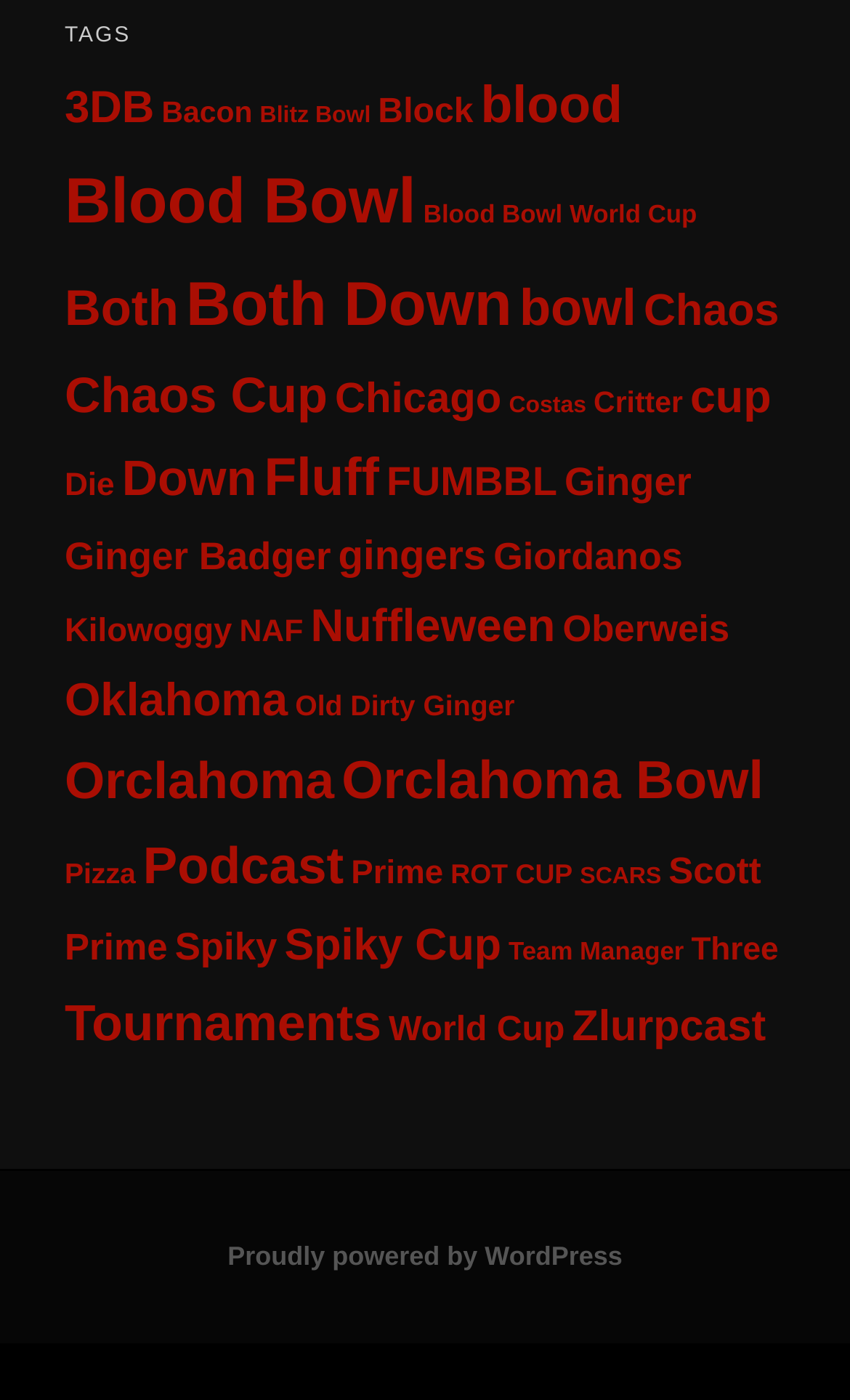Please determine the bounding box coordinates of the element's region to click in order to carry out the following instruction: "Check out 'Orclahoma Bowl' items". The coordinates should be four float numbers between 0 and 1, i.e., [left, top, right, bottom].

[0.402, 0.538, 0.898, 0.58]